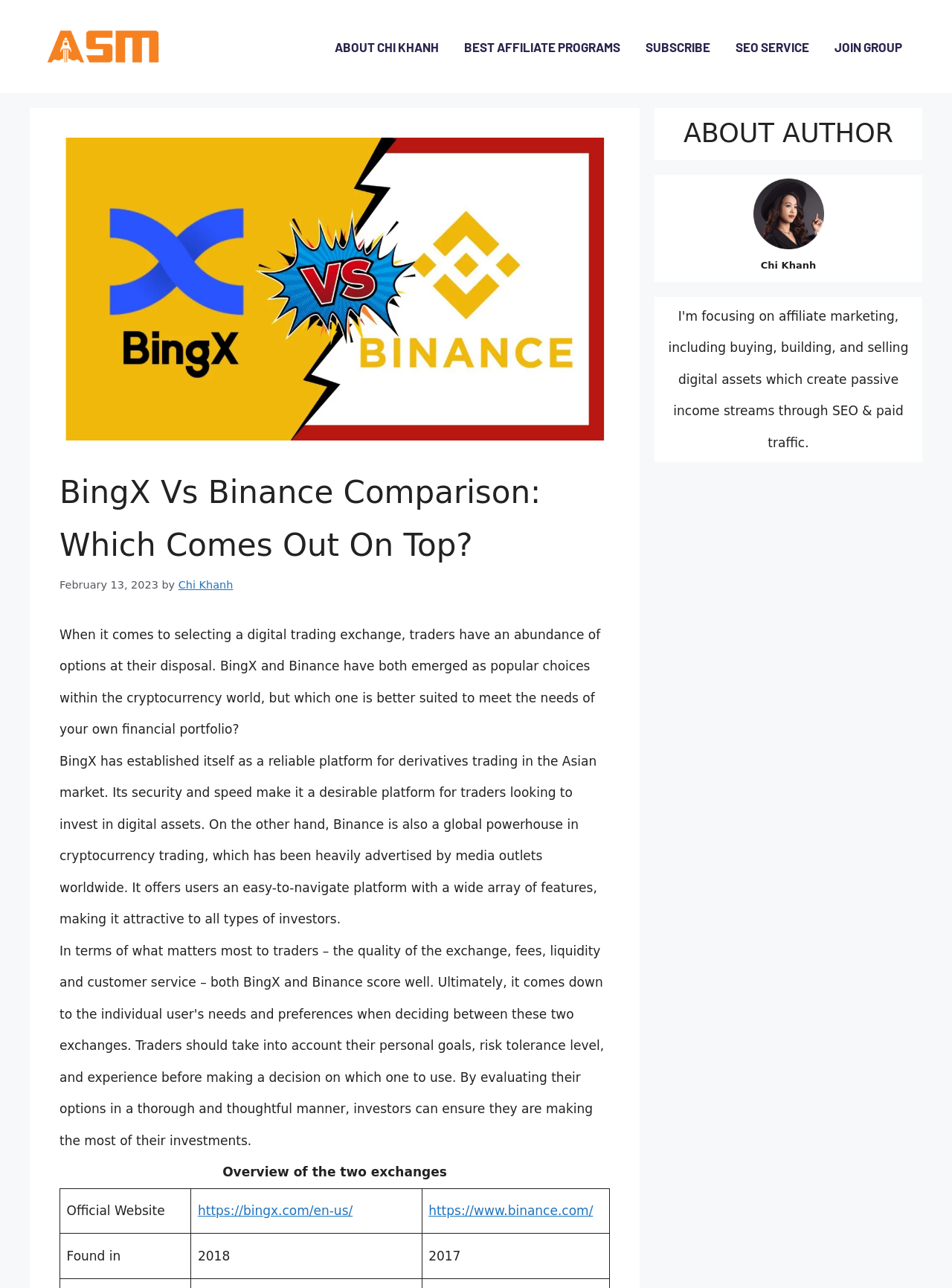Determine the bounding box coordinates for the area that should be clicked to carry out the following instruction: "Subscribe to the newsletter".

[0.665, 0.023, 0.759, 0.049]